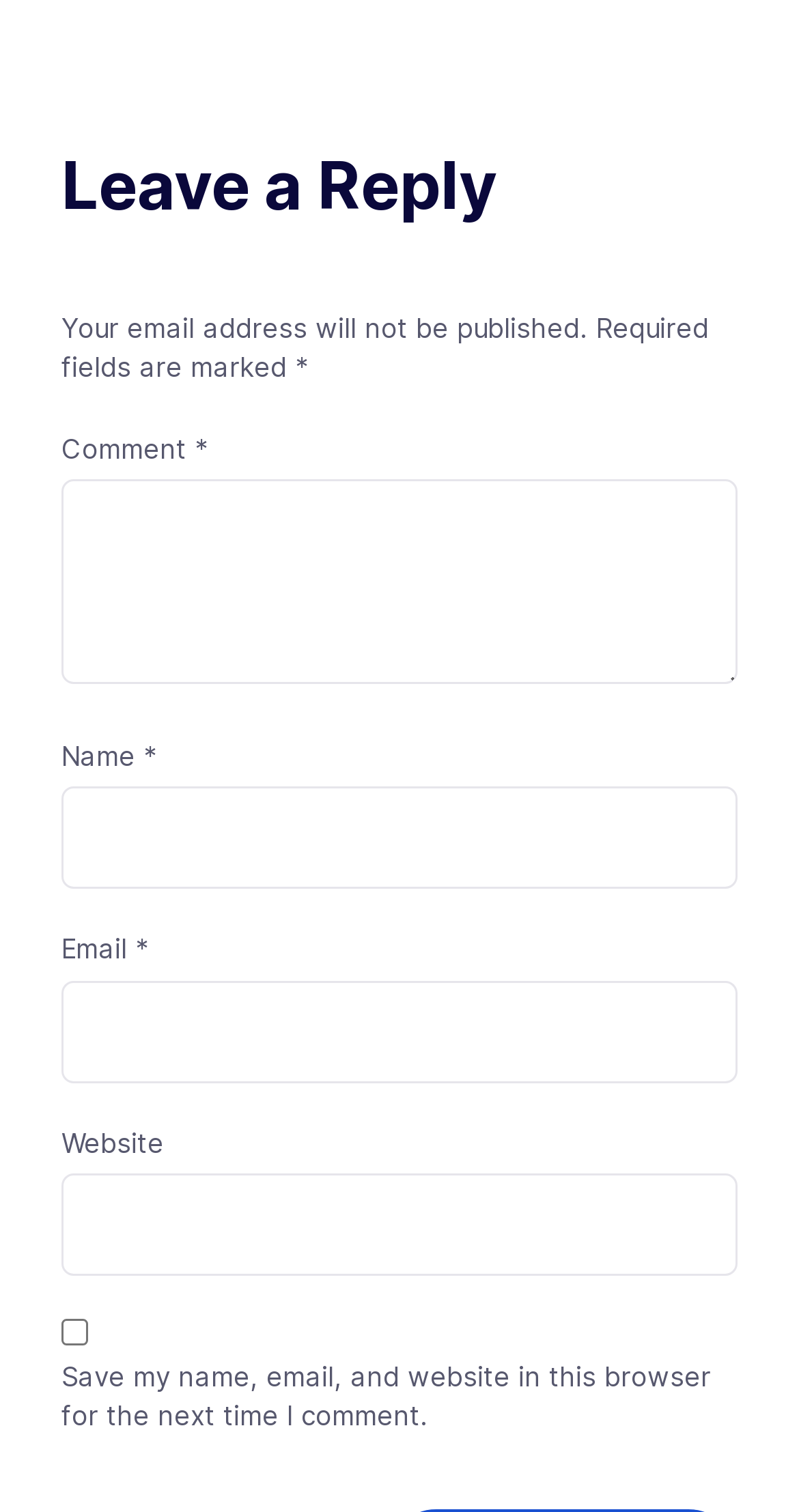What is the label of the third textbox?
Refer to the image and respond with a one-word or short-phrase answer.

Email